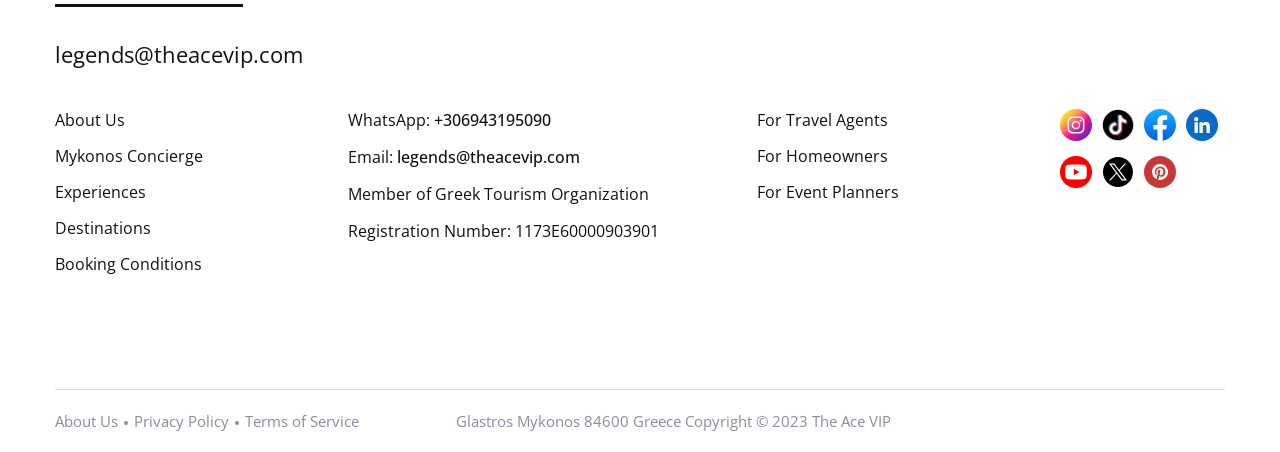Provide the bounding box coordinates for the area that should be clicked to complete the instruction: "Visit the About Us page".

[0.043, 0.244, 0.098, 0.288]